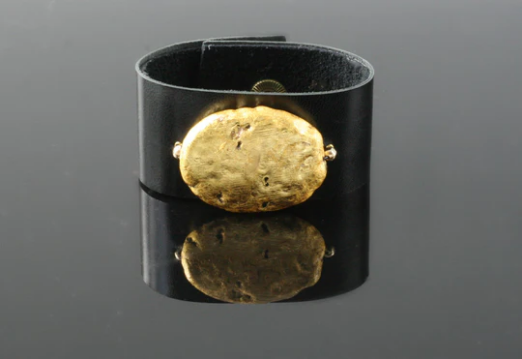What is the karat of the gold leaf?
Based on the image, respond with a single word or phrase.

23-Karat